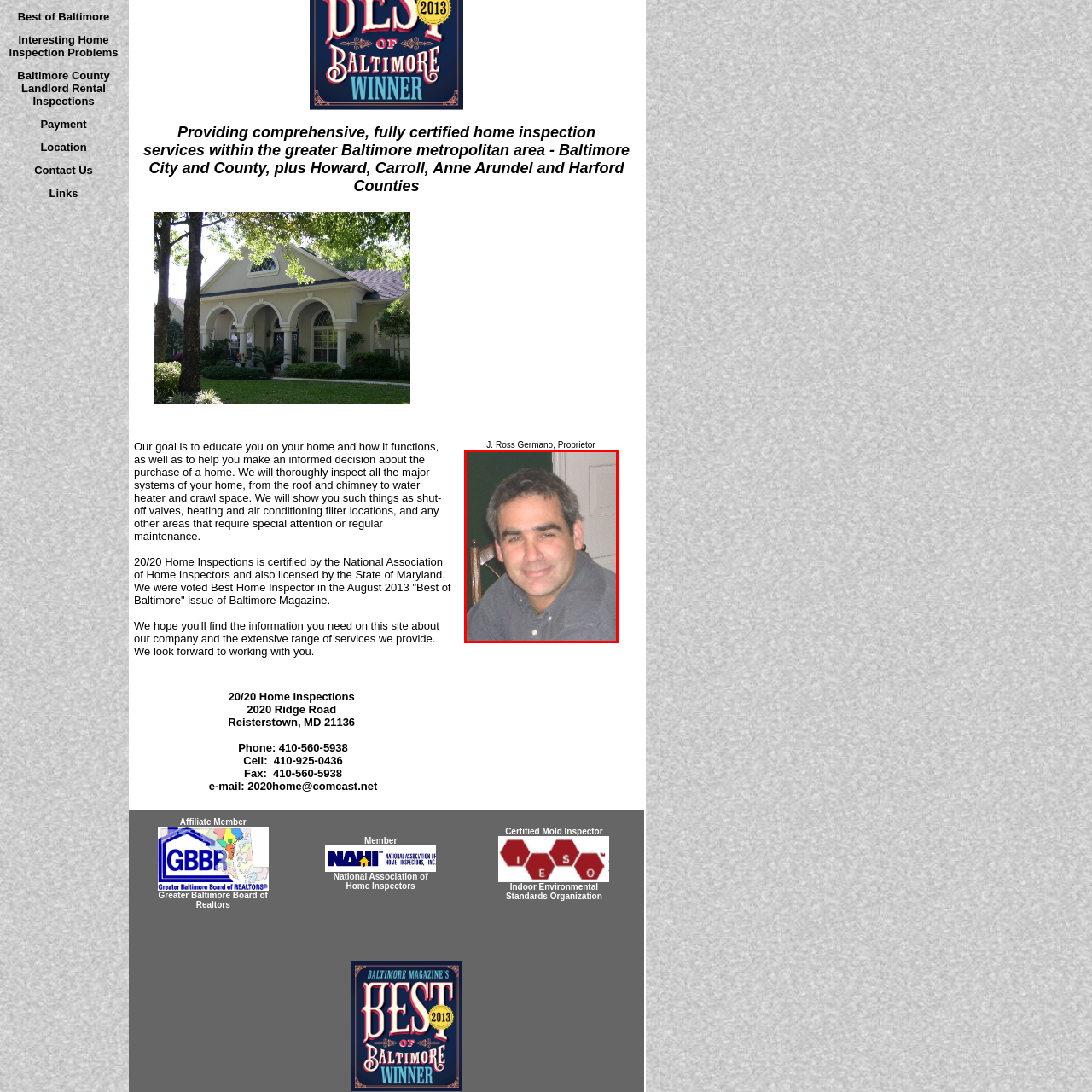Generate a meticulous caption for the image that is highlighted by the red boundary line.

The image features J. Ross Germano, the proprietor of 20/20 Home Inspections. He is depicted with a warm and friendly smile, seated in a cozy indoor setting. The background suggests a homey atmosphere, possibly with a hint of rustic charm. Germano is dressed casually, which reflects his approachable demeanor. As the owner of a certified home inspection service, he is committed to educating clients about their homes and helping them make informed decisions regarding their purchases. His business serves the greater Baltimore metropolitan area, where he has received recognition as a top home inspector.